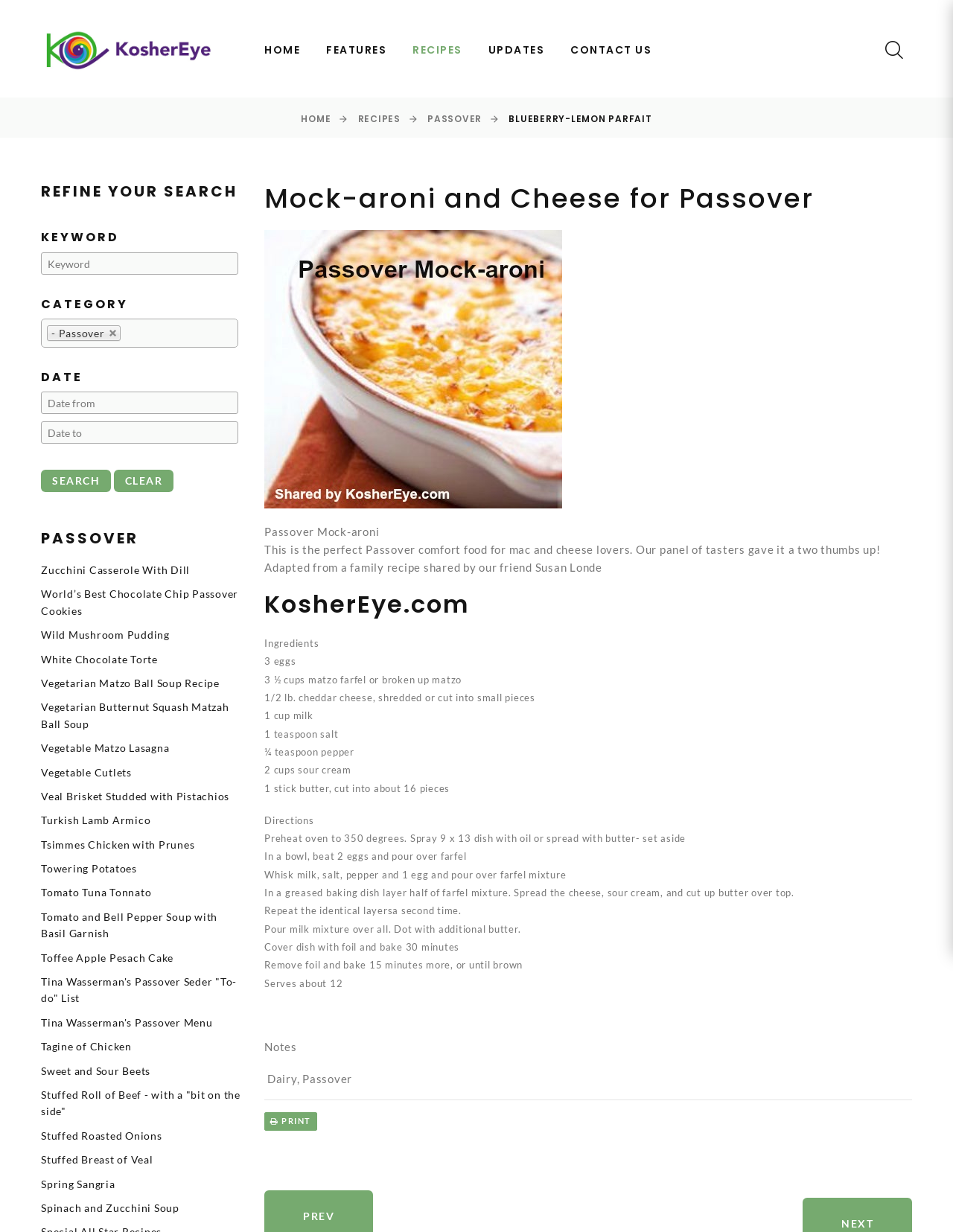Extract the bounding box coordinates for the UI element described as: "Features".

[0.342, 0.034, 0.405, 0.047]